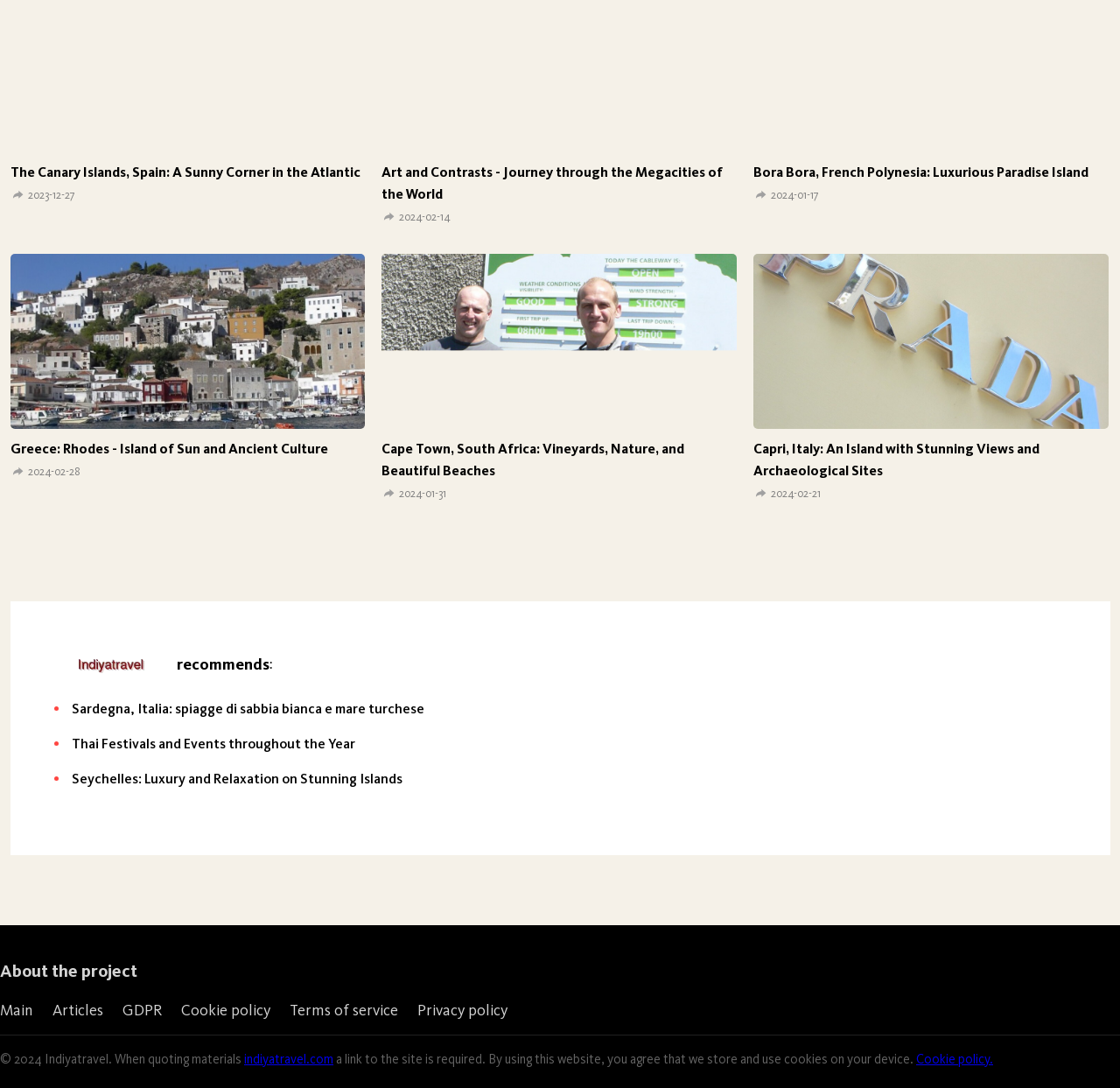Determine the bounding box coordinates of the element that should be clicked to execute the following command: "Read about 'Bora Bora, French Polynesia: Luxurious Paradise Island'".

[0.673, 0.148, 0.99, 0.168]